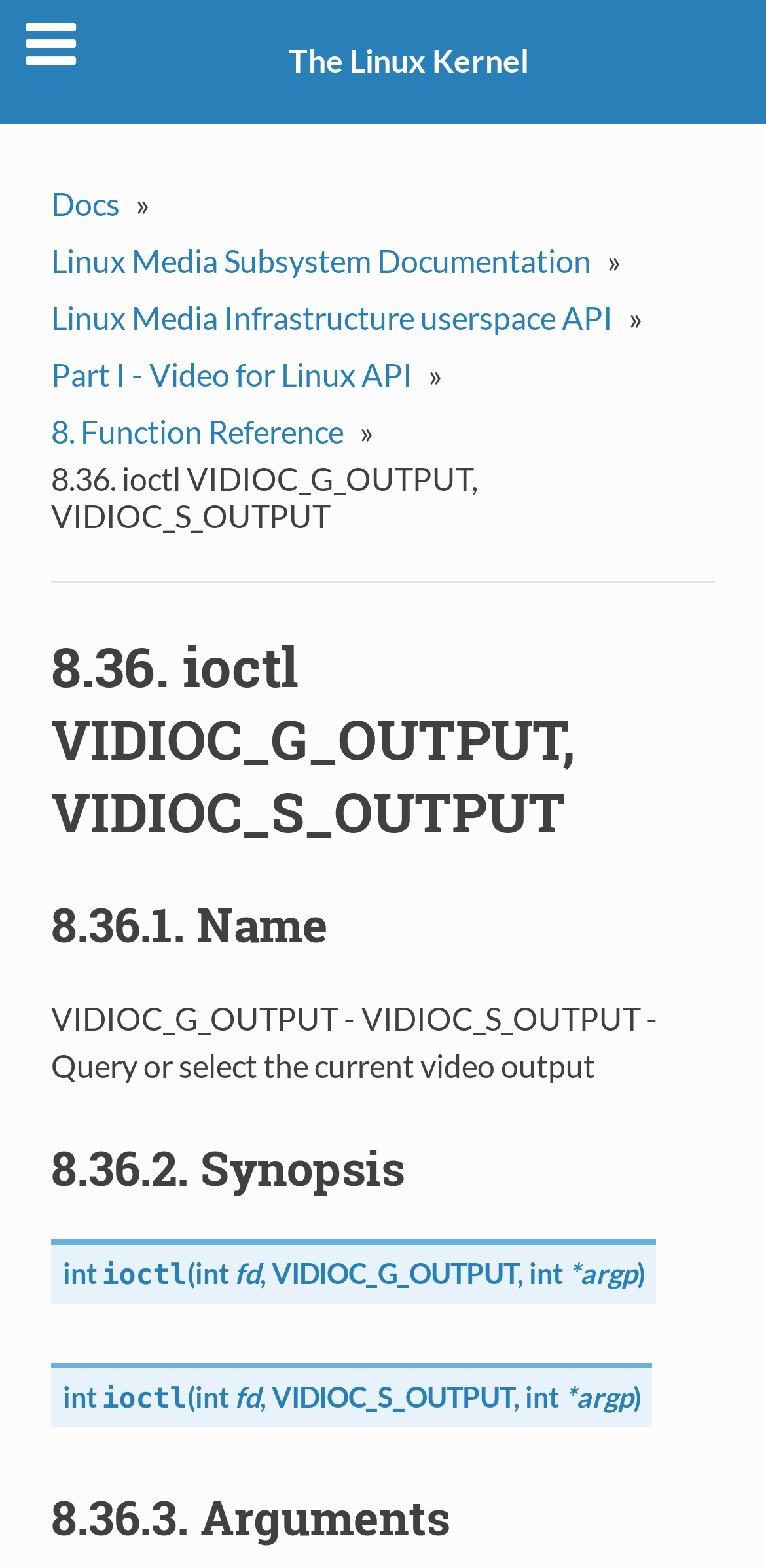From the element description: "VIDIOC_S_OUTPUT", extract the bounding box coordinates of the UI element. The coordinates should be expressed as four float numbers between 0 and 1, in the order [left, top, right, bottom].

[0.354, 0.88, 0.67, 0.901]